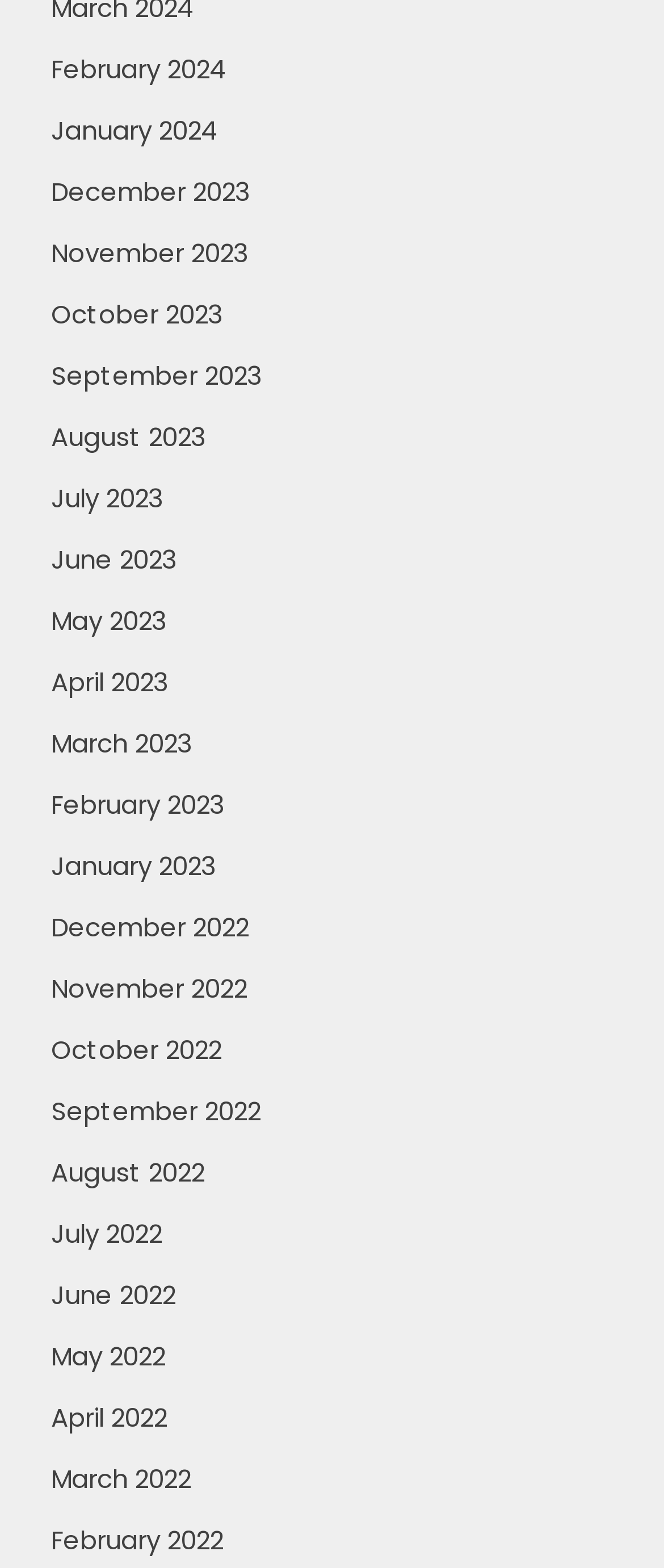Find the bounding box coordinates of the element to click in order to complete the given instruction: "Click the button with a picture."

None